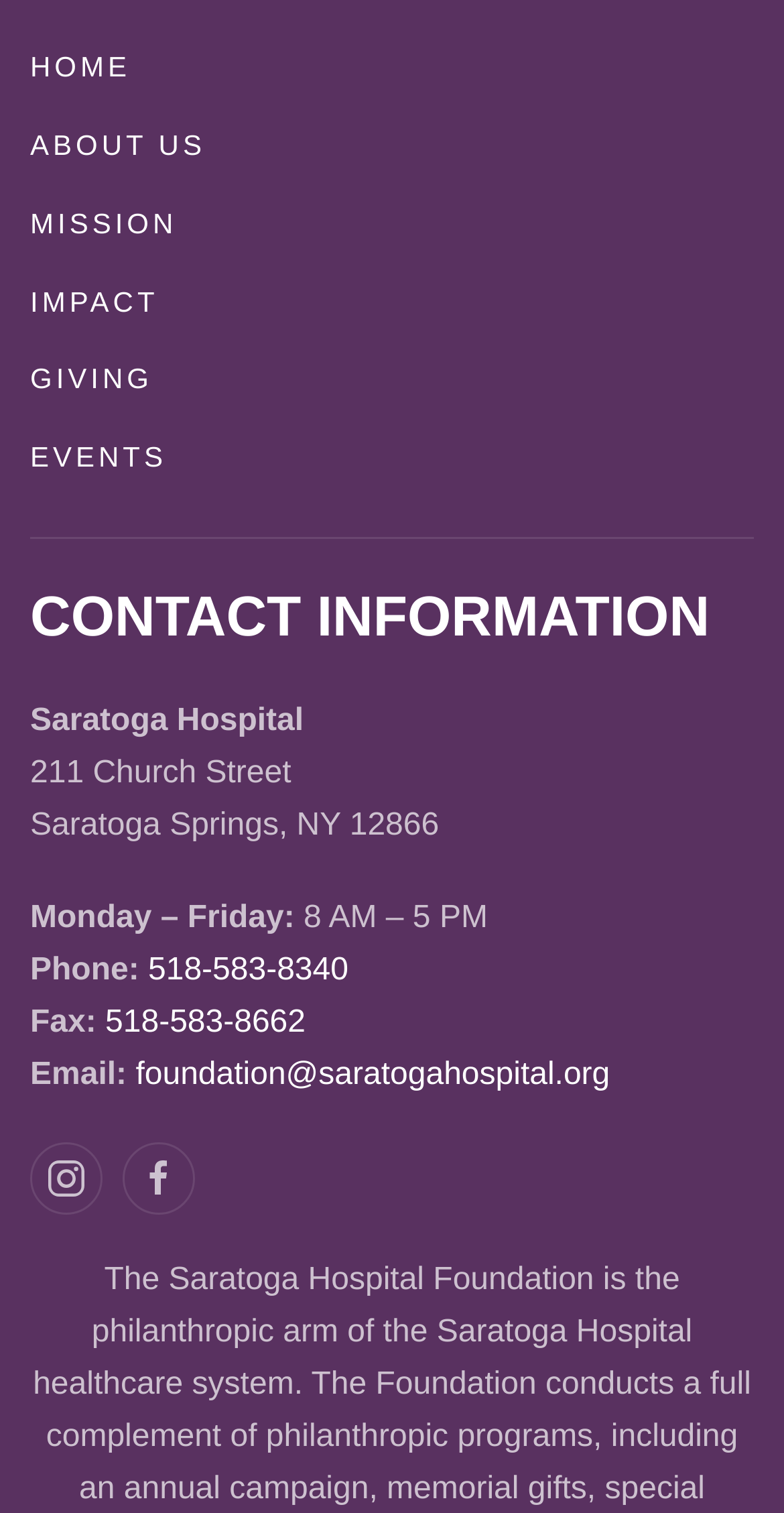Please answer the following question using a single word or phrase: 
What is the phone number?

518-583-8340